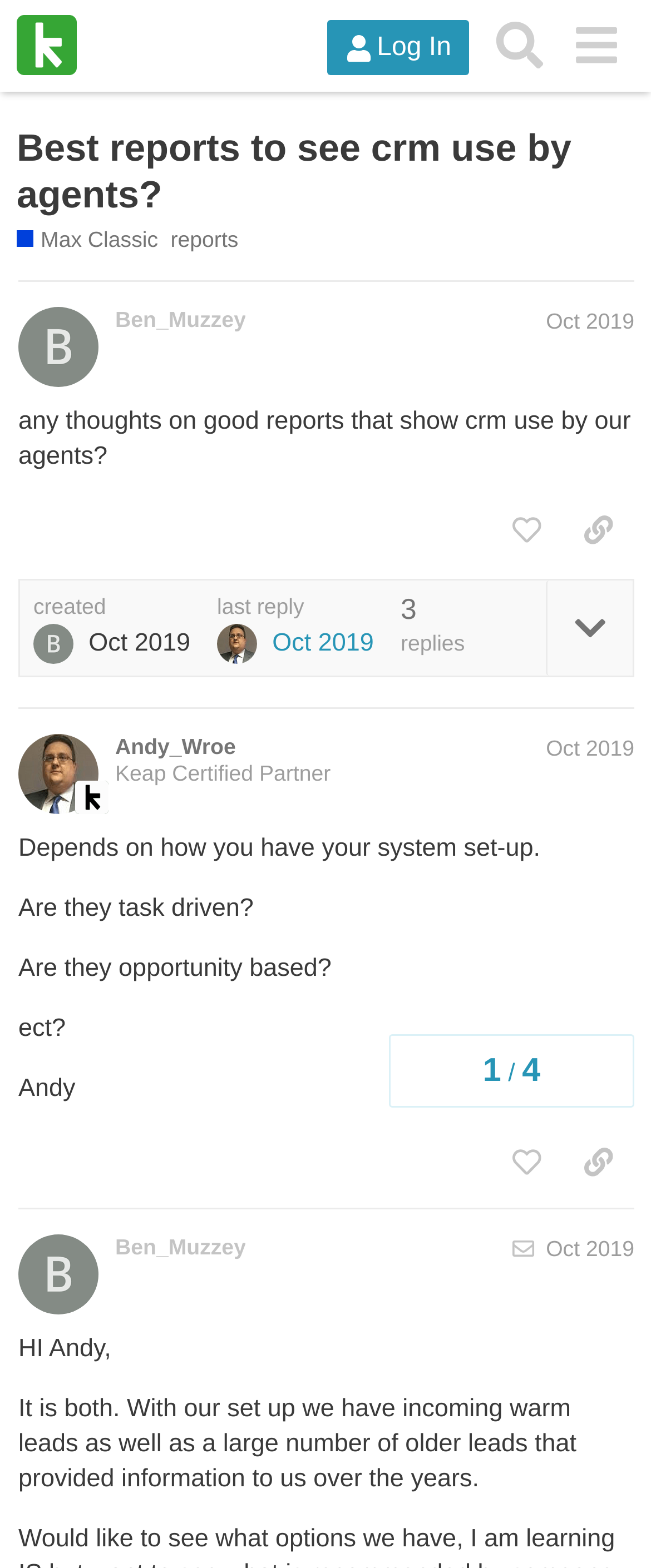Please identify the coordinates of the bounding box for the clickable region that will accomplish this instruction: "Search for something".

[0.741, 0.005, 0.857, 0.053]